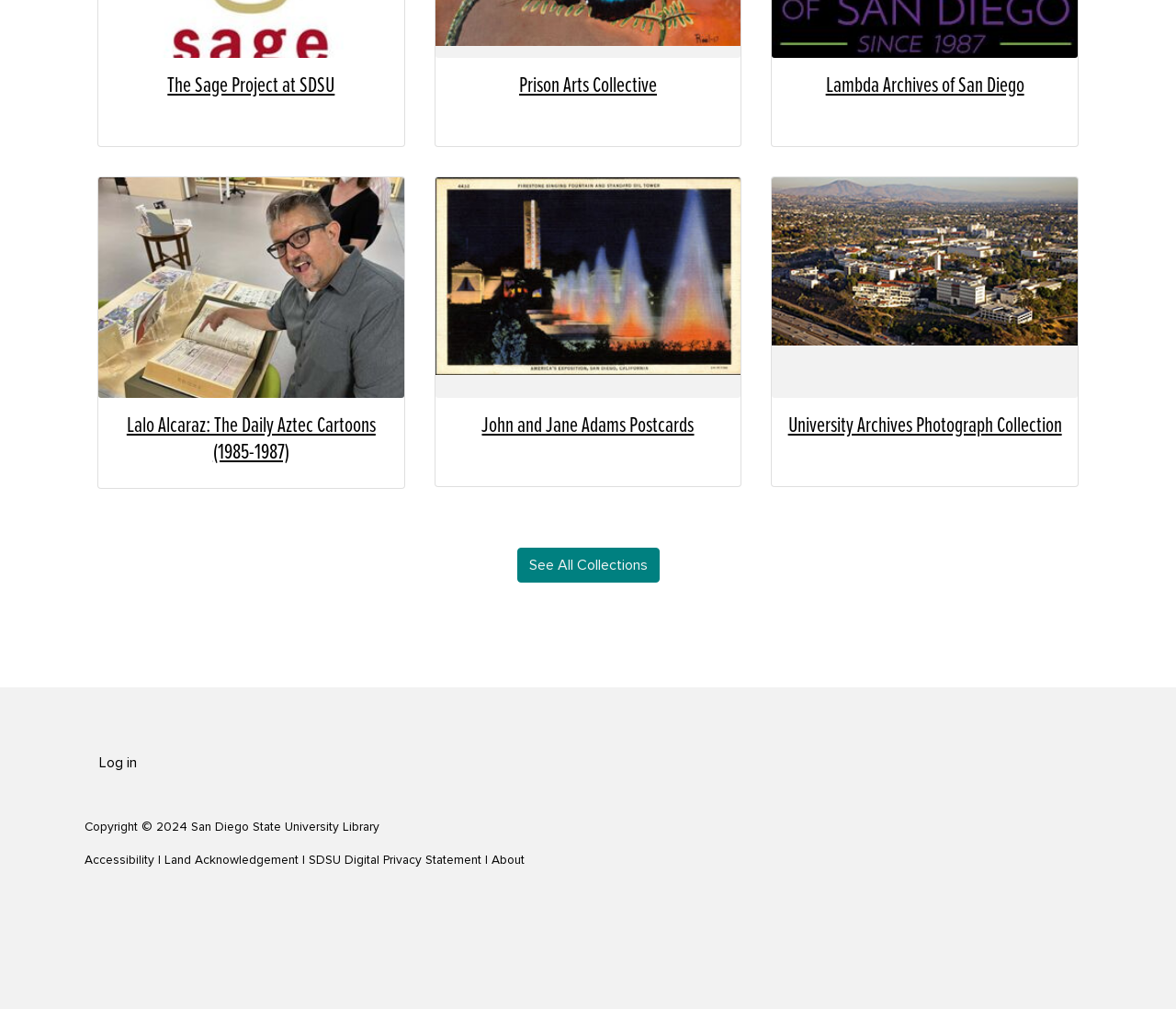Show me the bounding box coordinates of the clickable region to achieve the task as per the instruction: "Explore John and Jane Adams Postcards".

[0.383, 0.409, 0.617, 0.435]